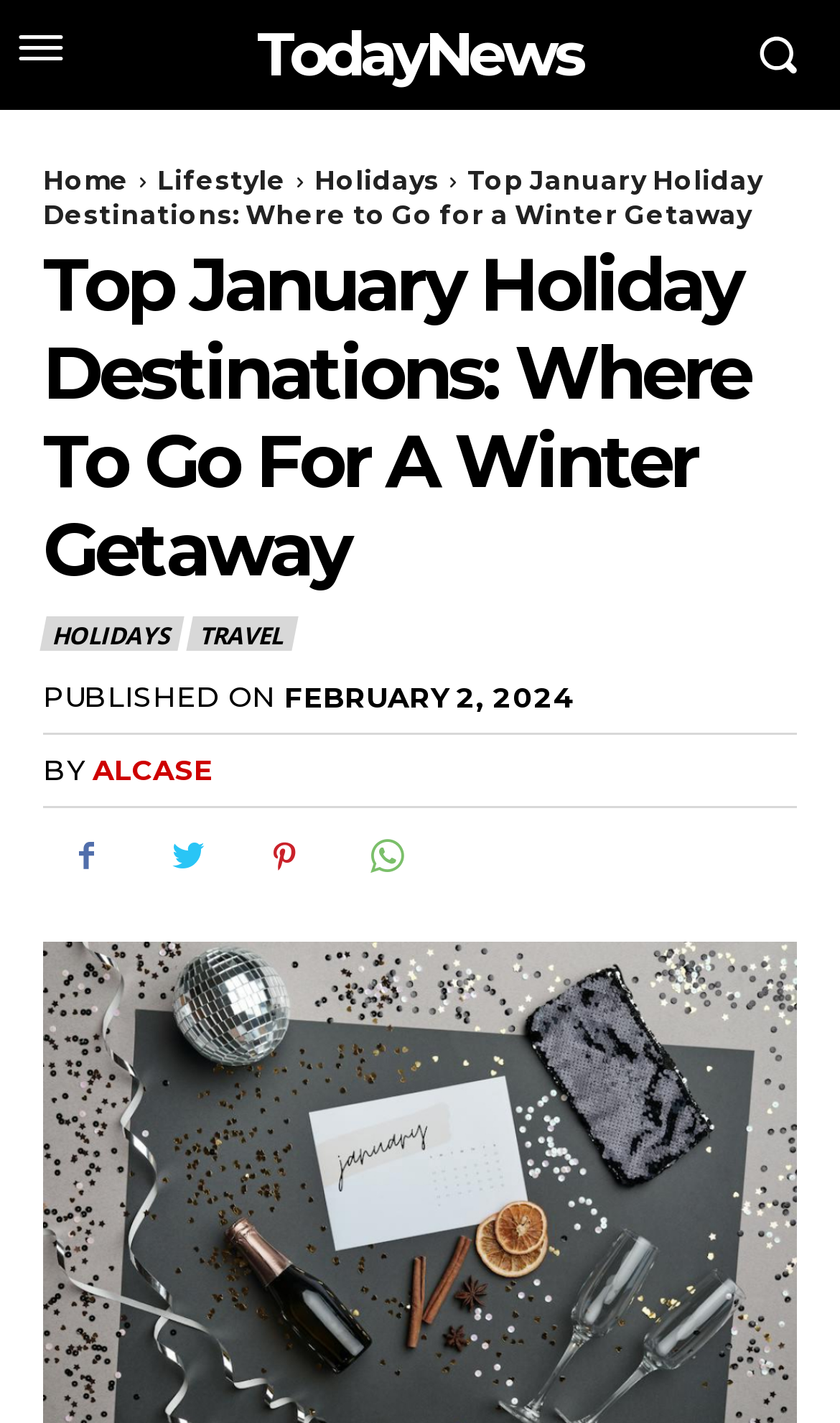Point out the bounding box coordinates of the section to click in order to follow this instruction: "visit Holidays".

[0.374, 0.115, 0.523, 0.138]